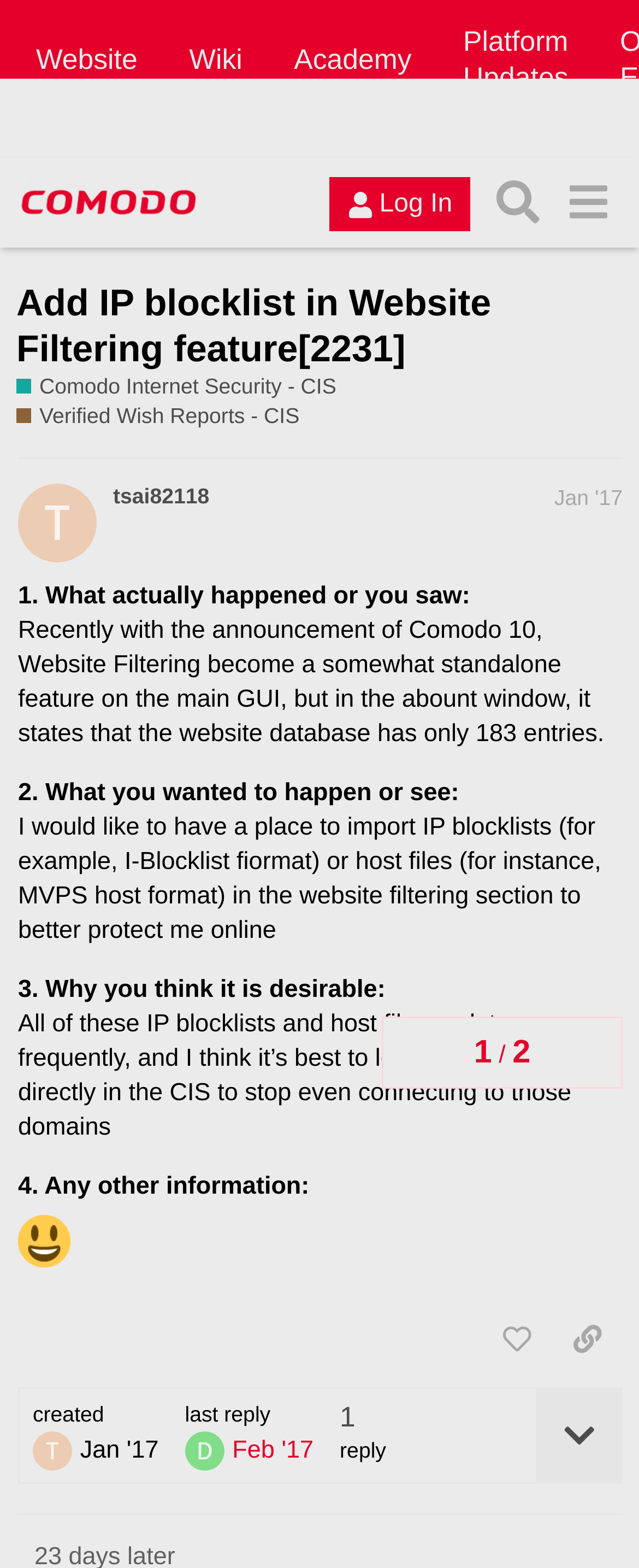What is the name of the forum?
Provide a detailed answer to the question, using the image to inform your response.

I determined the answer by looking at the header section of the webpage, where I found a link with the text 'Comodo Forum' and an image with the same description.